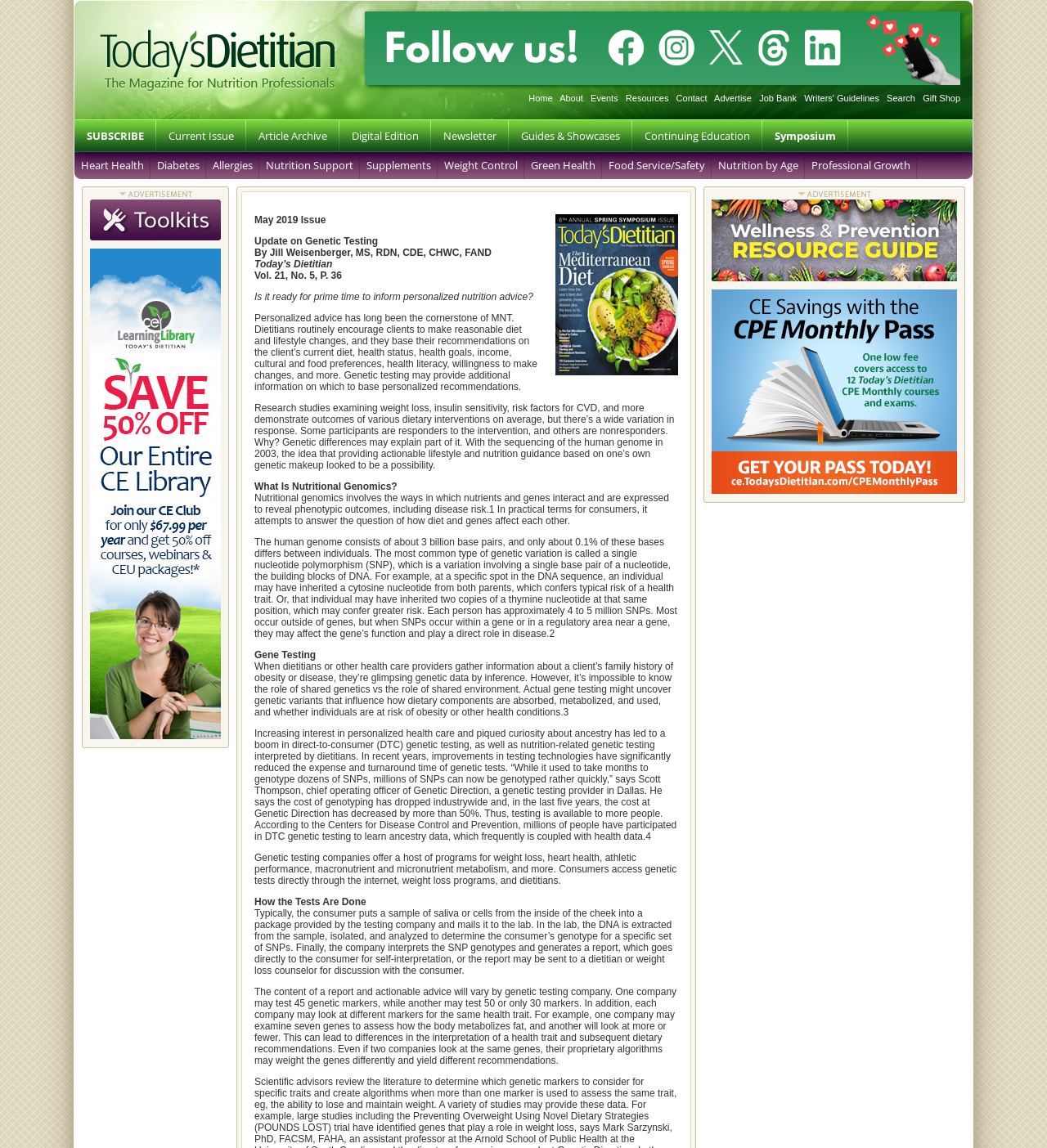Can you find the bounding box coordinates of the area I should click to execute the following instruction: "View the 'Guides & Showcases'"?

[0.486, 0.104, 0.604, 0.132]